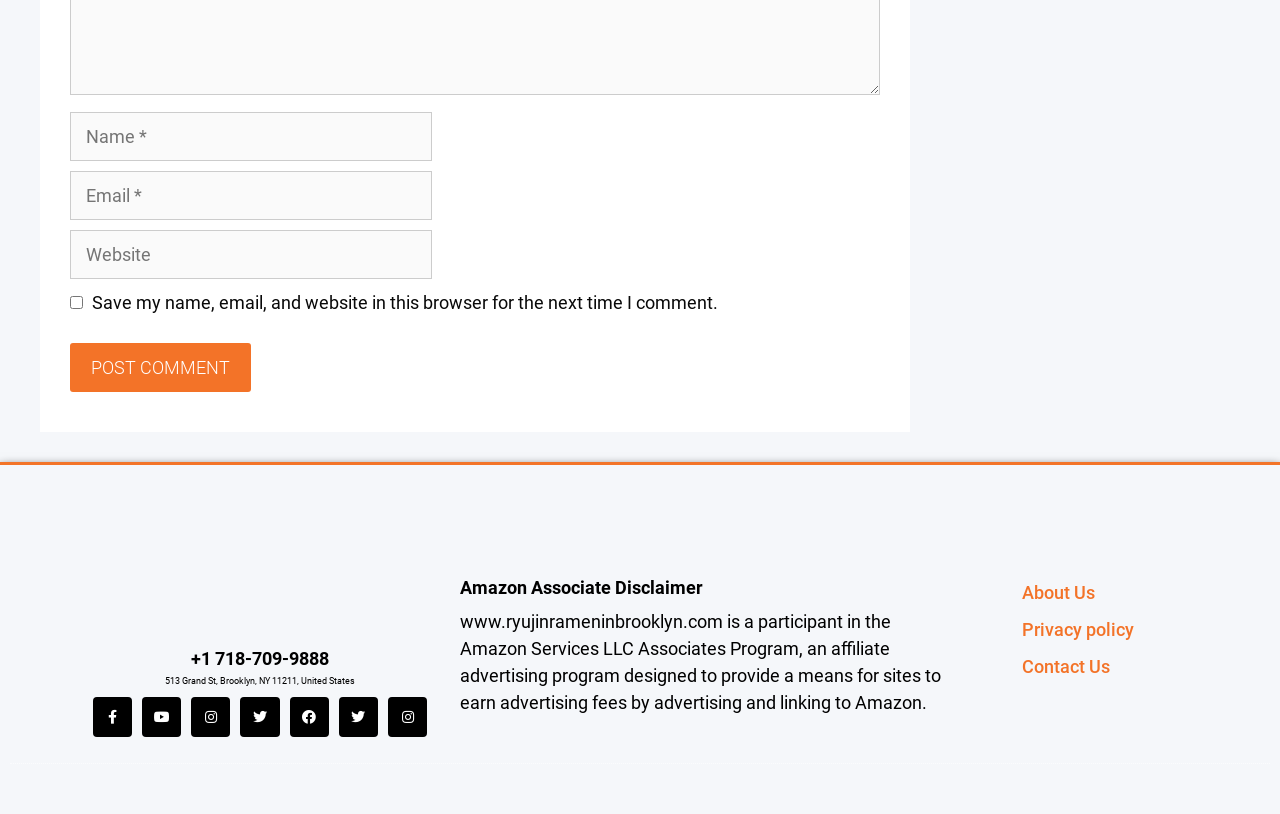Respond to the following question using a concise word or phrase: 
What is the address of the restaurant?

513 Grand St, Brooklyn, NY 11211